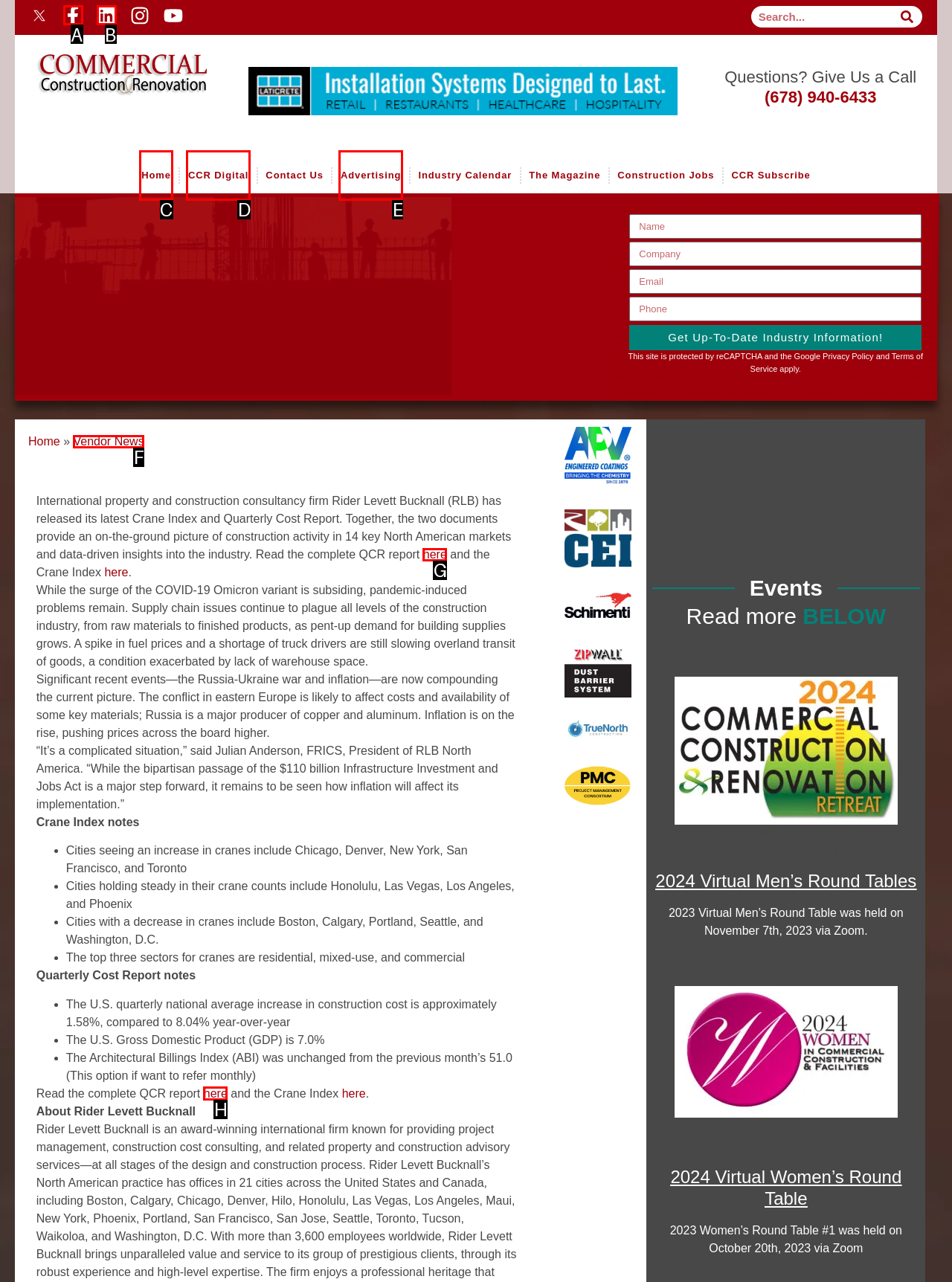Specify the letter of the UI element that should be clicked to achieve the following: Read the complete QCR report
Provide the corresponding letter from the choices given.

H